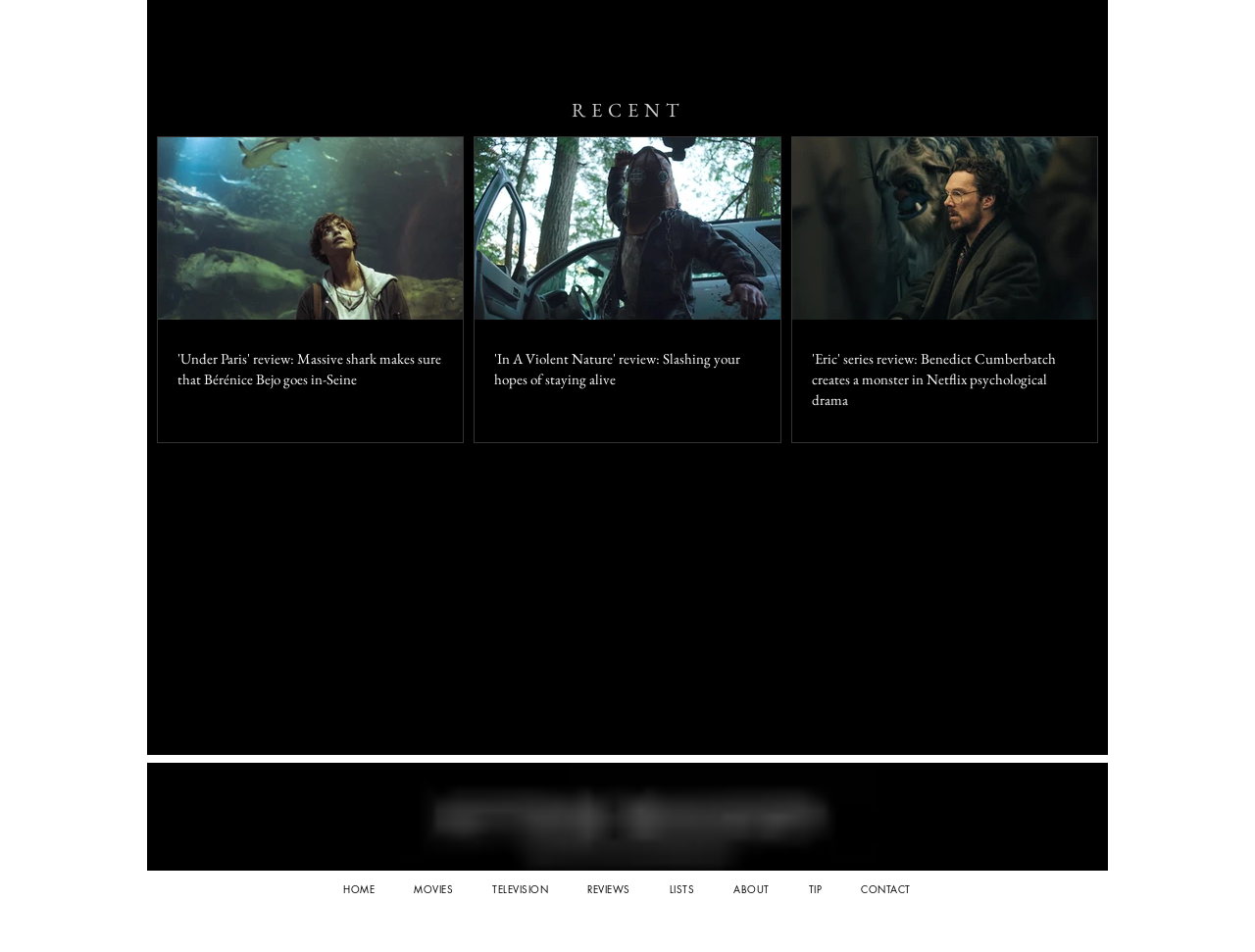How many social media platforms are listed in the Social Bar?
Using the information from the image, give a concise answer in one word or a short phrase.

3